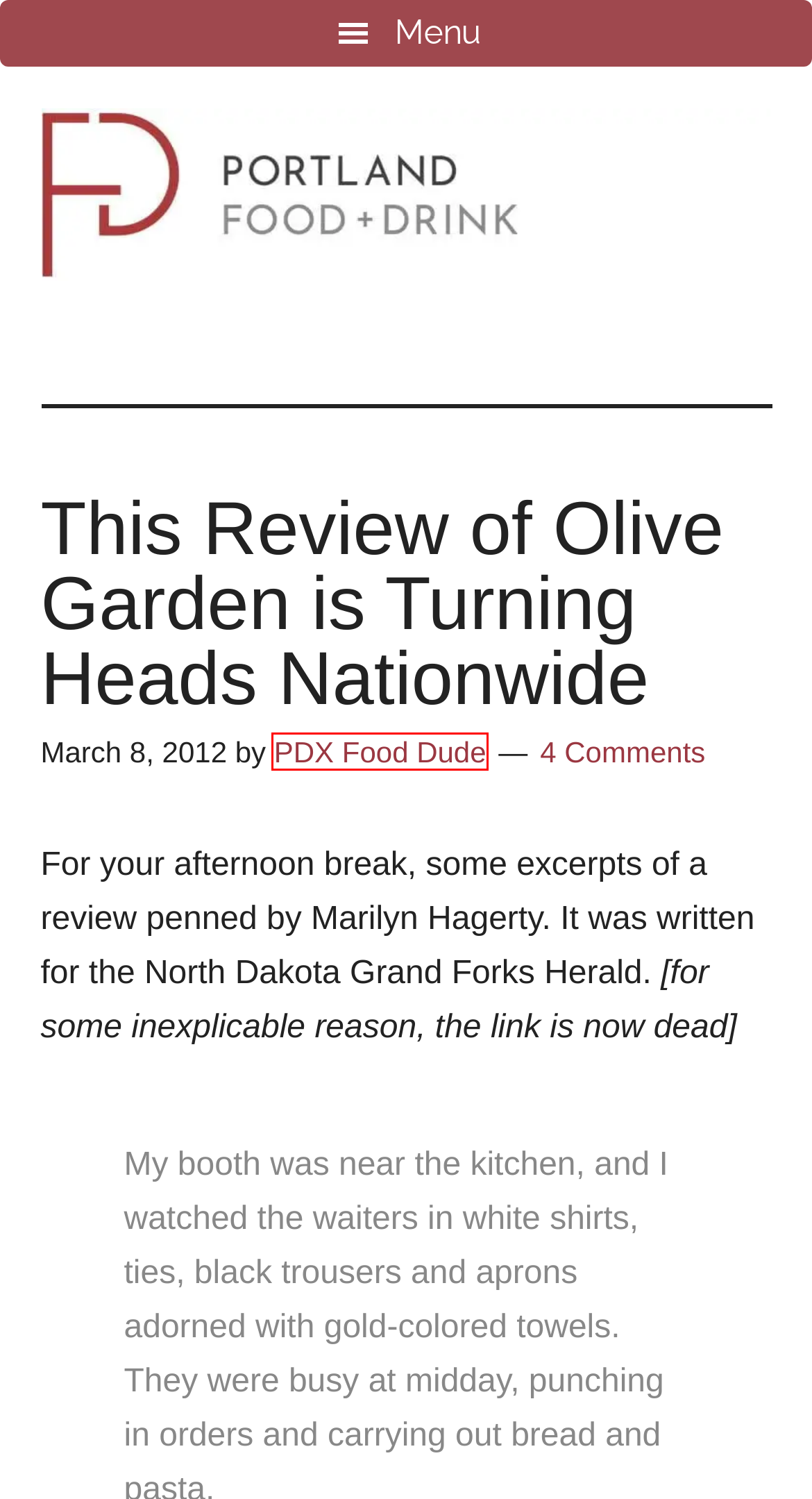You have a screenshot of a webpage with a red rectangle bounding box around a UI element. Choose the best description that matches the new page after clicking the element within the bounding box. The candidate descriptions are:
A. Food Dude
B. Terms of Service and Privacy Policy - Portland Food and Drink
C. Review of Justa Pasta Restaurant in Portland Oregon
D. Homepage - Portland Food and Drink
E. Scorching Review for Guy Fieri's American Kitchen & Bar Great Reading - Portland Food and Drink
F. Privacy Policy – Akismet
G. Portland Food and Restaurant News and Discussion
H. A Review of Bar Avignon in Portland Oregon

A